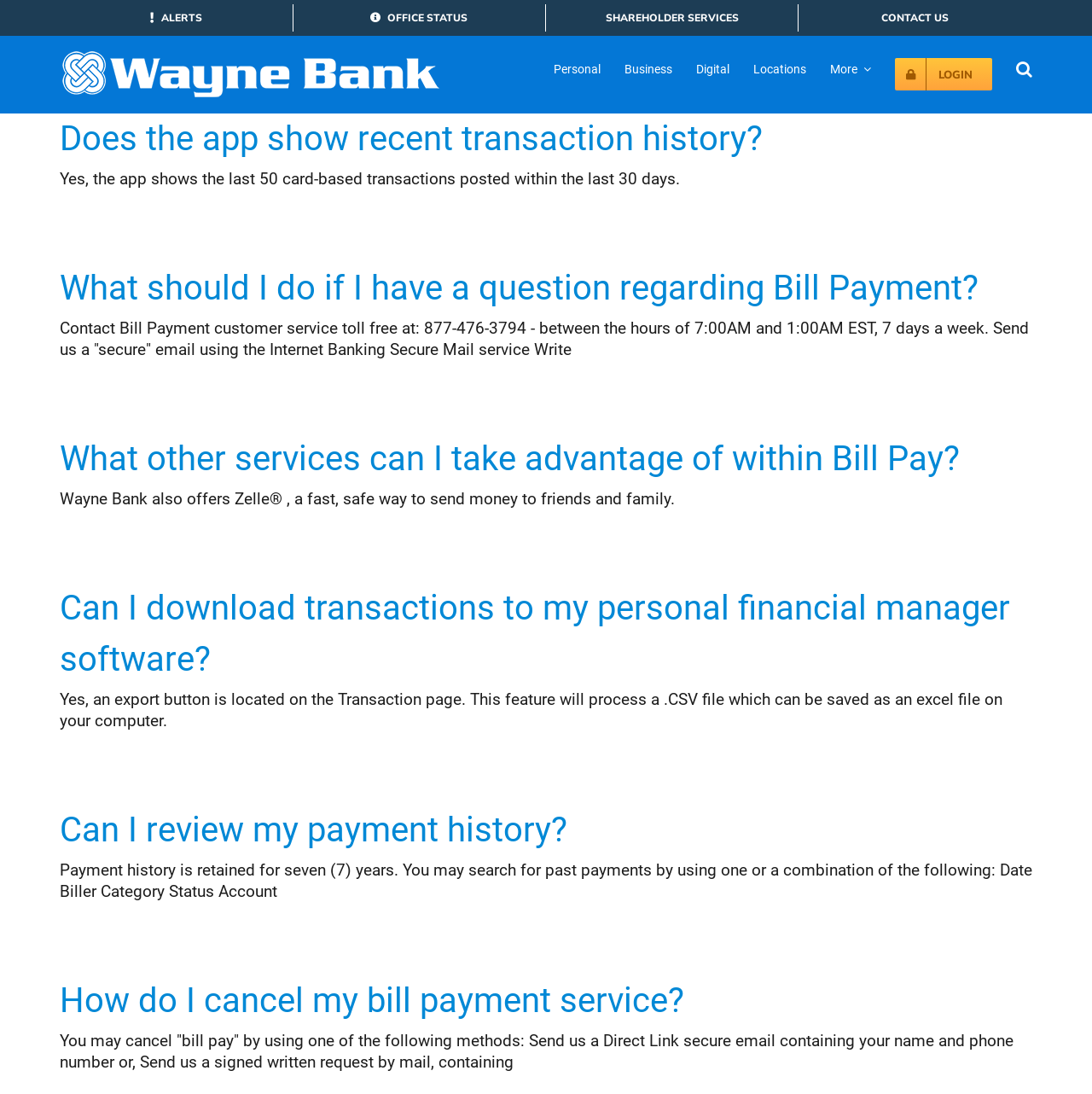Please identify the bounding box coordinates of the region to click in order to complete the task: "Search for something". The coordinates must be four float numbers between 0 and 1, specified as [left, top, right, bottom].

[0.931, 0.053, 0.945, 0.083]